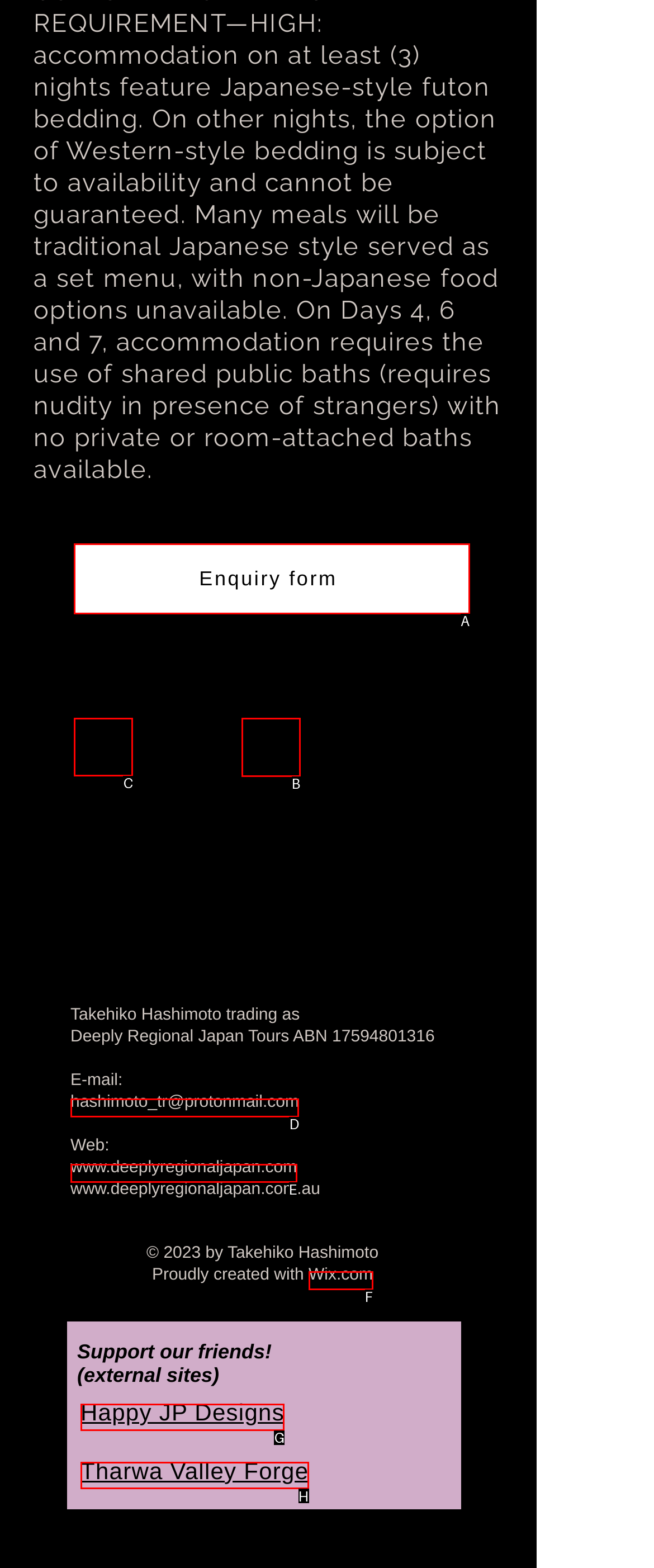Select the proper HTML element to perform the given task: Visit Facebook page Answer with the corresponding letter from the provided choices.

C